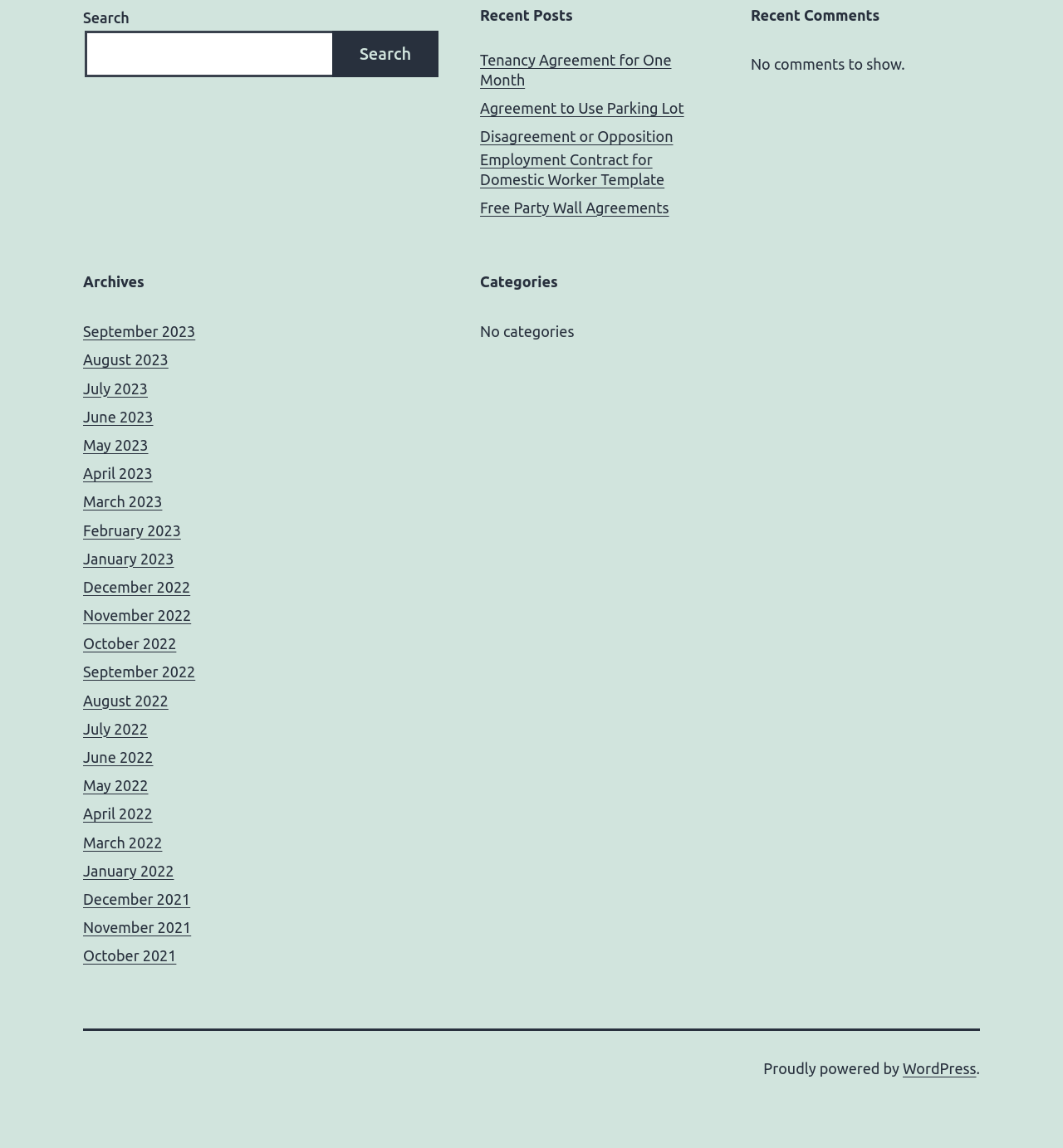What is the earliest month listed in the Archives section?
Using the image as a reference, answer with just one word or a short phrase.

January 2021